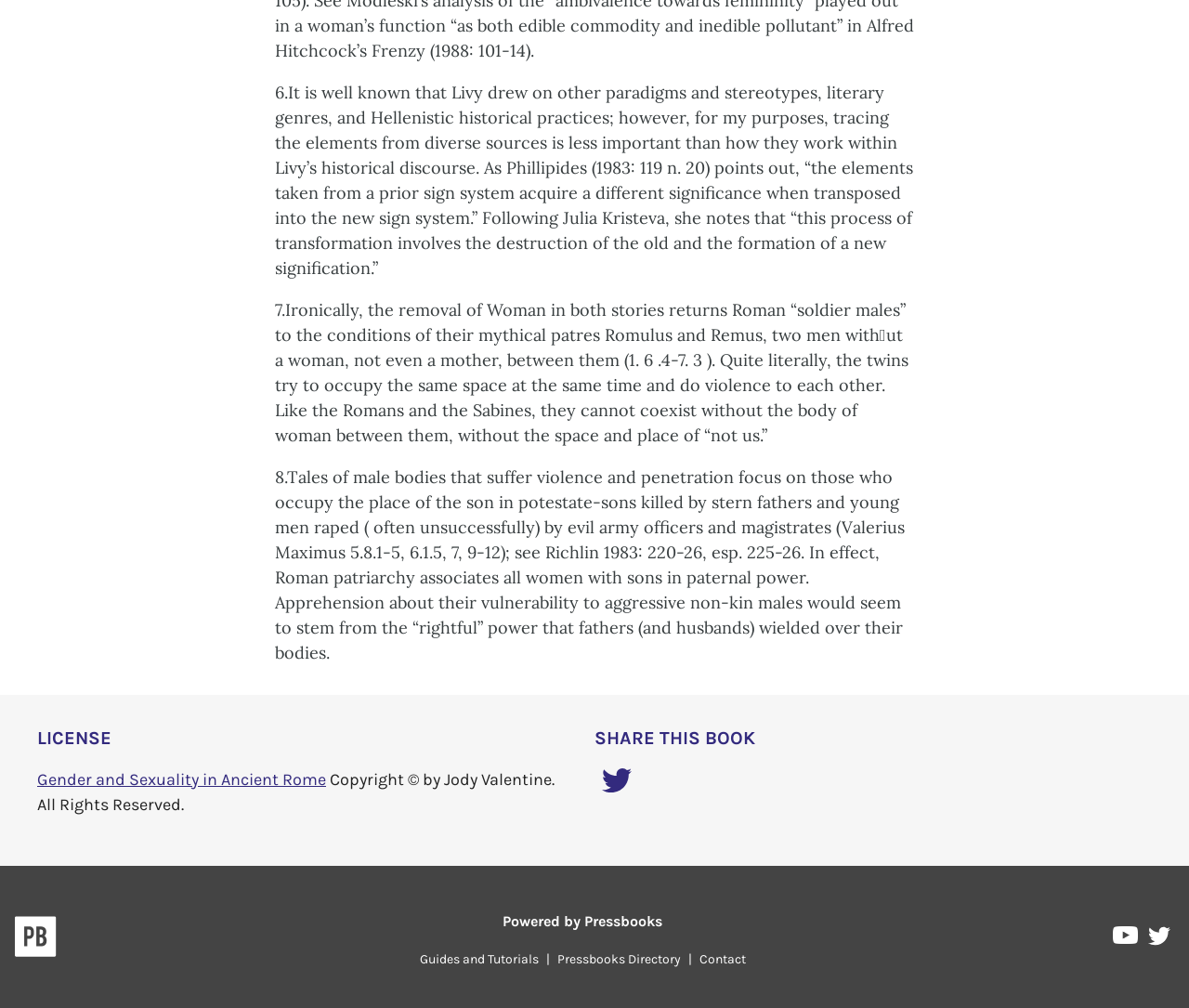What is the copyright information?
Can you provide an in-depth and detailed response to the question?

I found the copyright information by looking at the text at the bottom of the page, which states 'Copyright © by Jody Valentine. All Rights Reserved.'